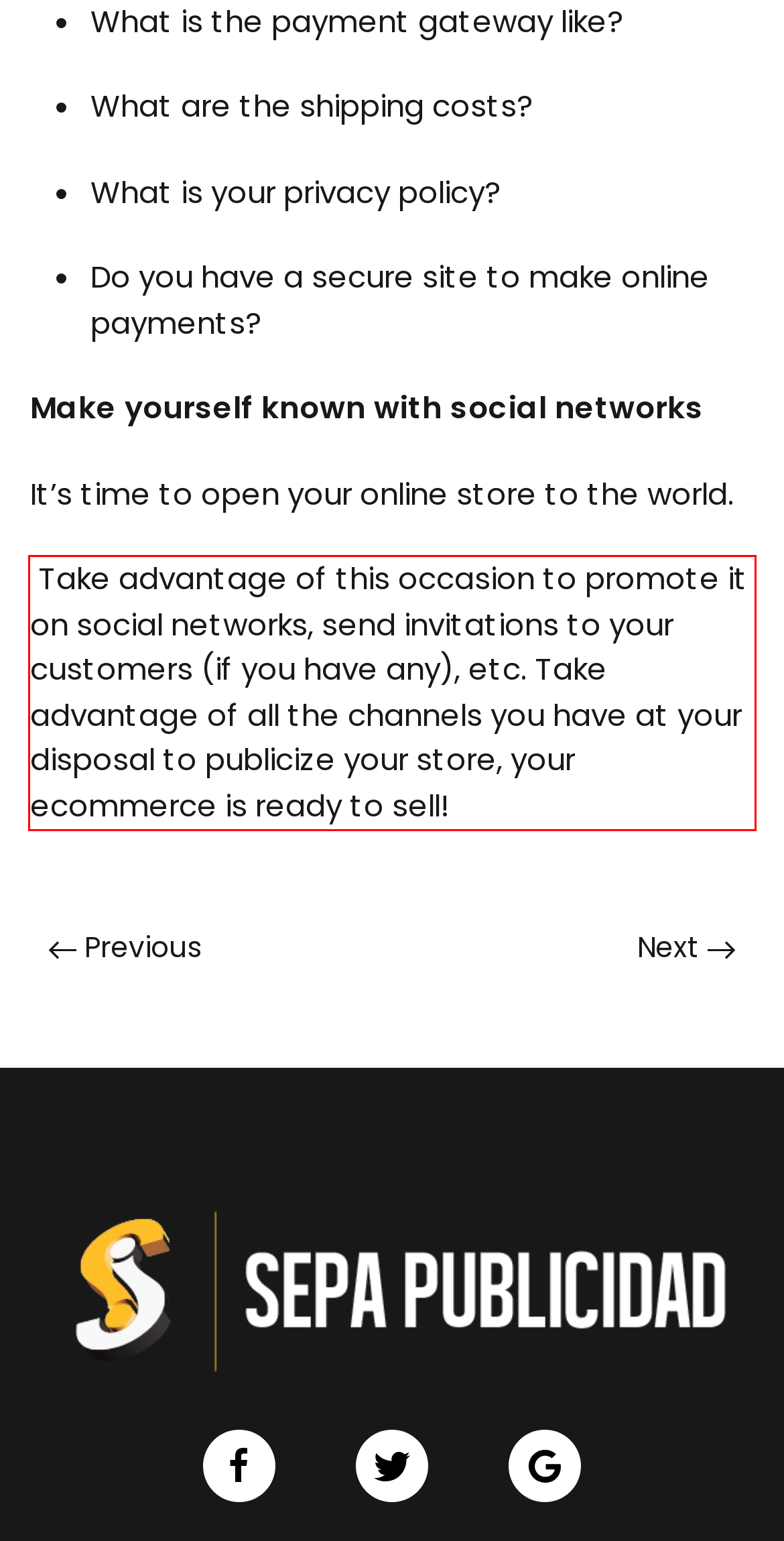You have a screenshot with a red rectangle around a UI element. Recognize and extract the text within this red bounding box using OCR.

Take advantage of this occasion to promote it on social networks, send invitations to your customers (if you have any), etc. Take advantage of all the channels you have at your disposal to publicize your store, your ecommerce is ready to sell!